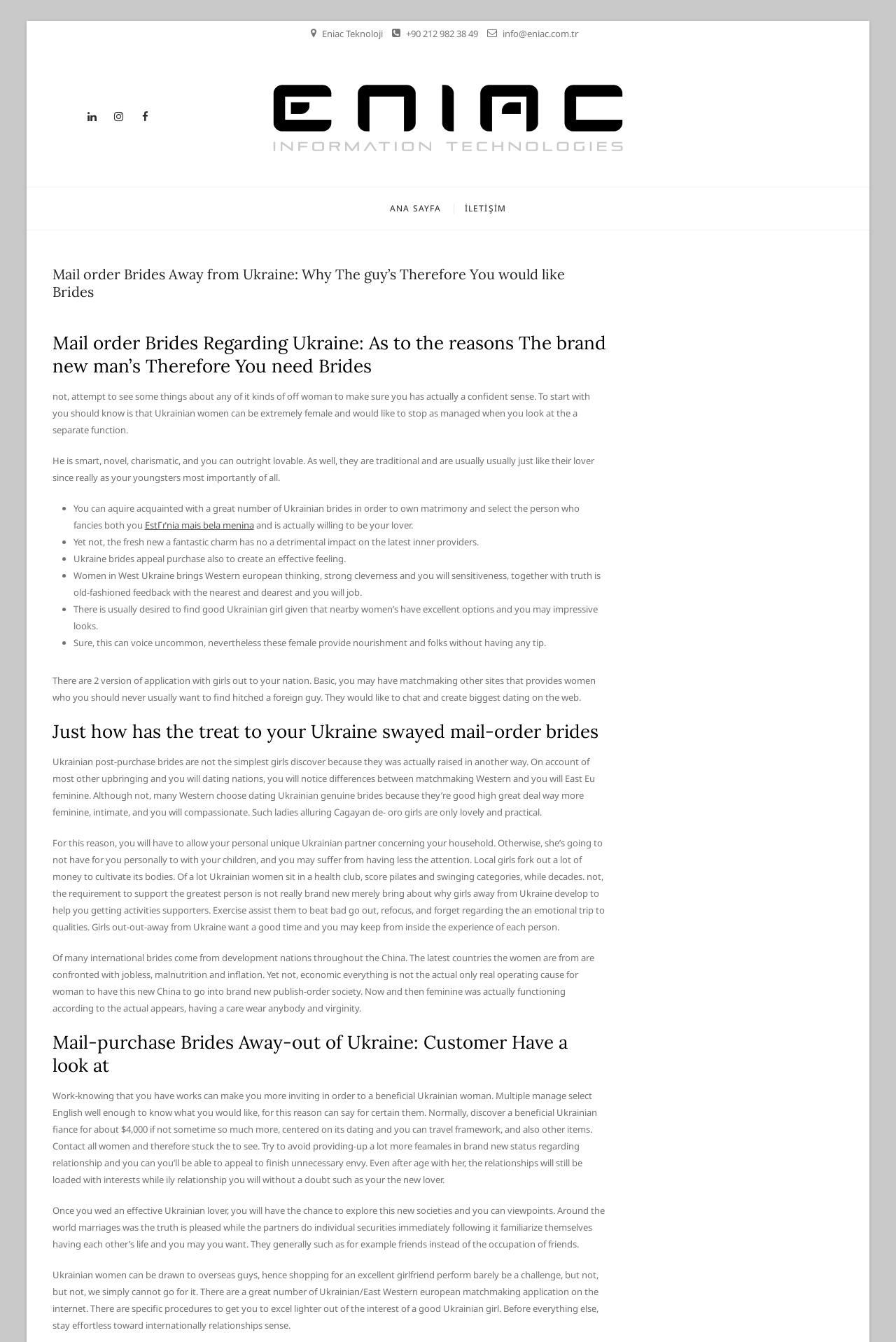Offer a detailed account of what is visible on the webpage.

The webpage is about mail-order brides from Ukraine, with a focus on why men are attracted to them and how to find a Ukrainian partner. At the top of the page, there is a navigation menu with links to the main page, contact page, and other sections. Below the navigation menu, there is a header section with the company's logo and social media links.

The main content of the page is divided into several sections. The first section has a heading that reads "Mail order Brides Away from Ukraine: Why The guy’s Therefore You would like Brides" and provides an introduction to the topic. The text explains that Ukrainian women are extremely feminine and want to be treated like ladies, and that they are smart, novel, charismatic, and lovable.

The next section has a heading that reads "Mail order Brides Regarding Ukraine: As to the reasons The brand new man’s Therefore You need Brides" and provides more information about Ukrainian women. The text explains that they are traditional and family-oriented, and that they want to find a partner who is willing to be their lover.

The following sections provide more information about Ukrainian women, including their characteristics, values, and interests. The text explains that they are attracted to foreign men and that they want to find a partner who is willing to take care of them. There are also sections that provide tips on how to find a Ukrainian partner, including the importance of being easy-going and open-minded.

Throughout the page, there are several links to other sections and articles, as well as social media links and a contact form. The page also has a section with customer reviews and testimonials from men who have found Ukrainian partners.

In terms of layout, the page has a clean and organized design, with clear headings and concise text. The text is divided into sections with clear headings, making it easy to navigate and read. There are also several images and icons throughout the page, including the company's logo and social media icons.